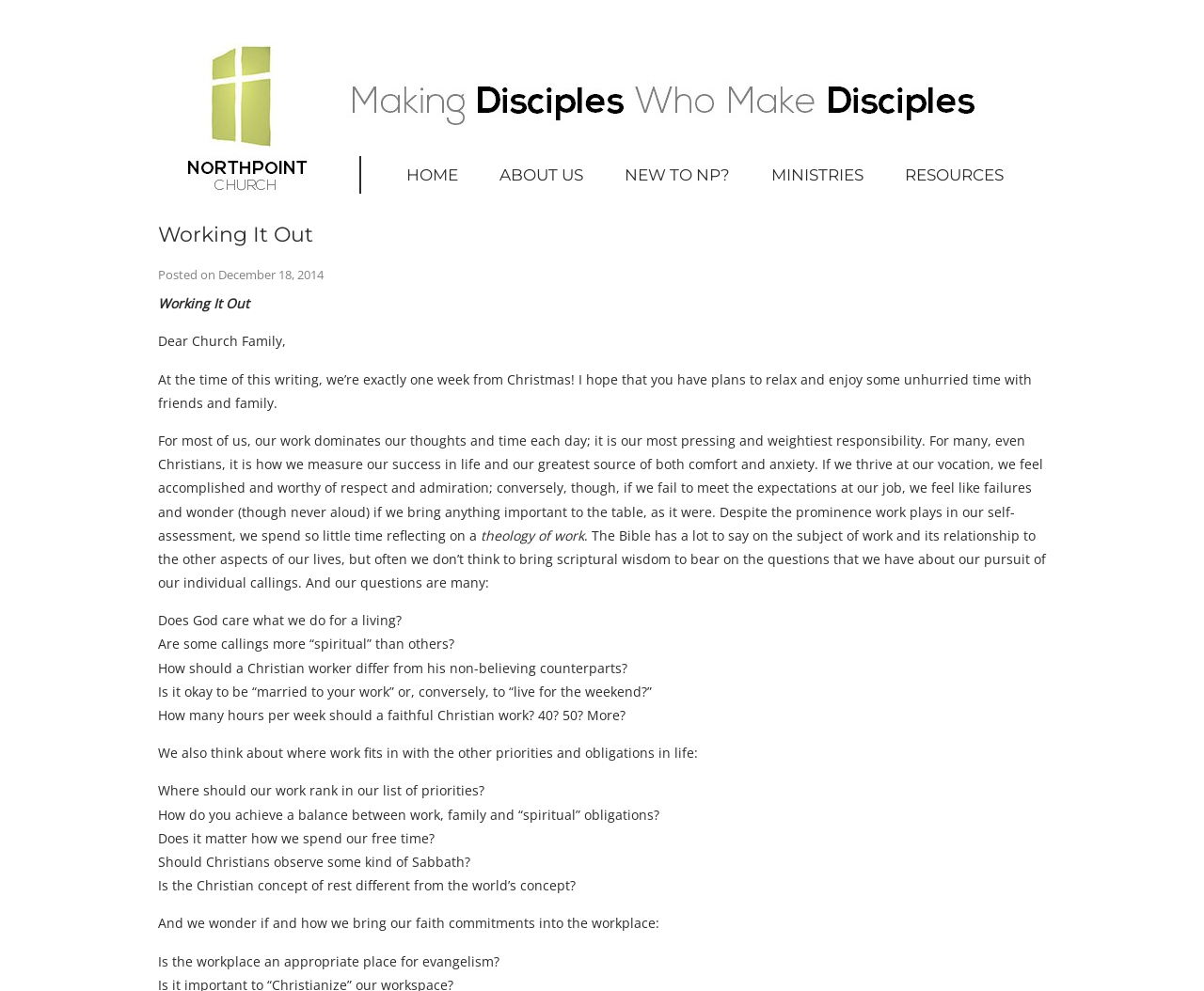Locate and provide the bounding box coordinates for the HTML element that matches this description: "Support the MCN".

None